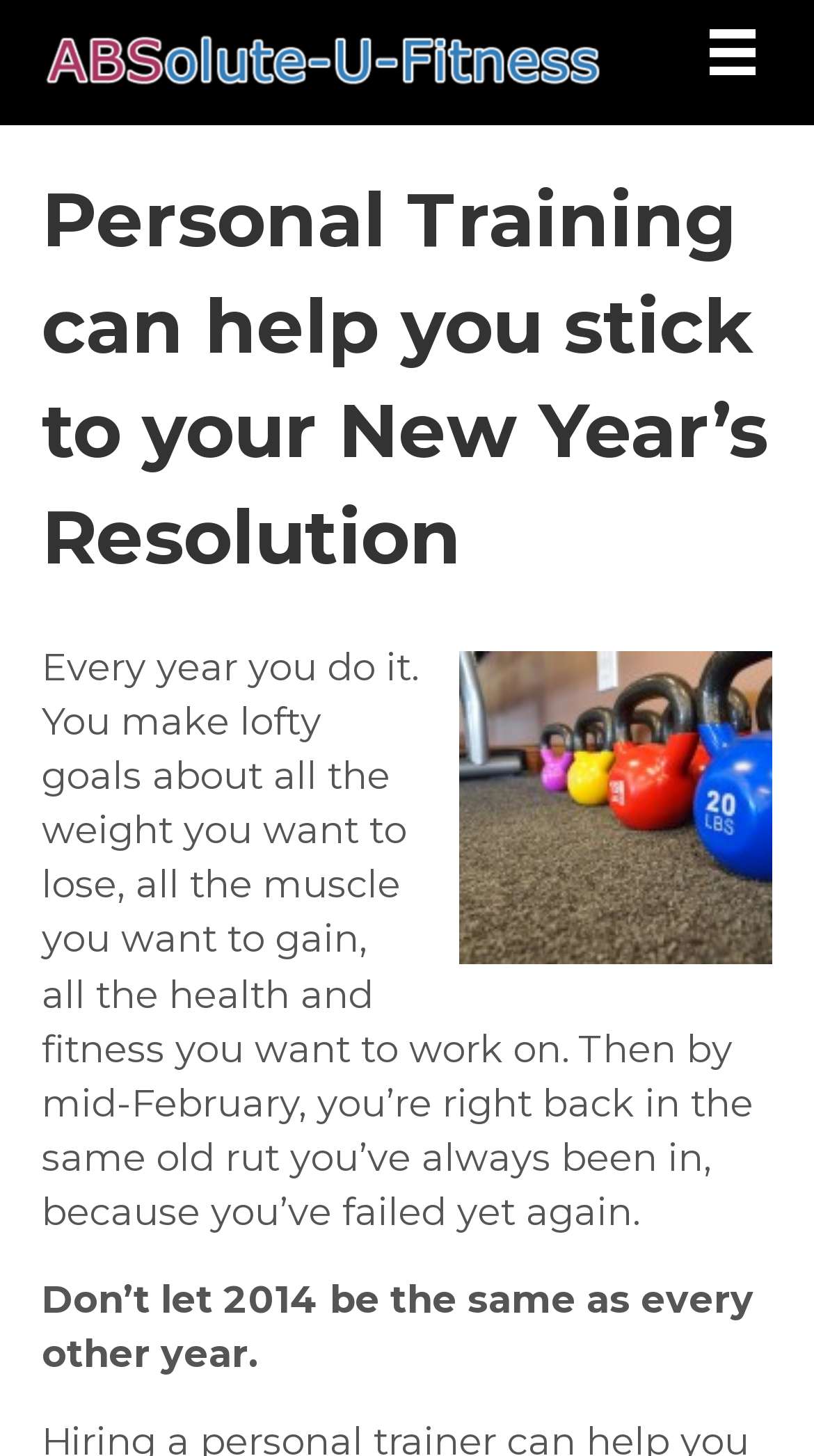What is the name of the fitness center?
Please describe in detail the information shown in the image to answer the question.

The name of the fitness center can be found in the top-left corner of the webpage, where the logo 'Absolute U Fitness' is displayed as an image.